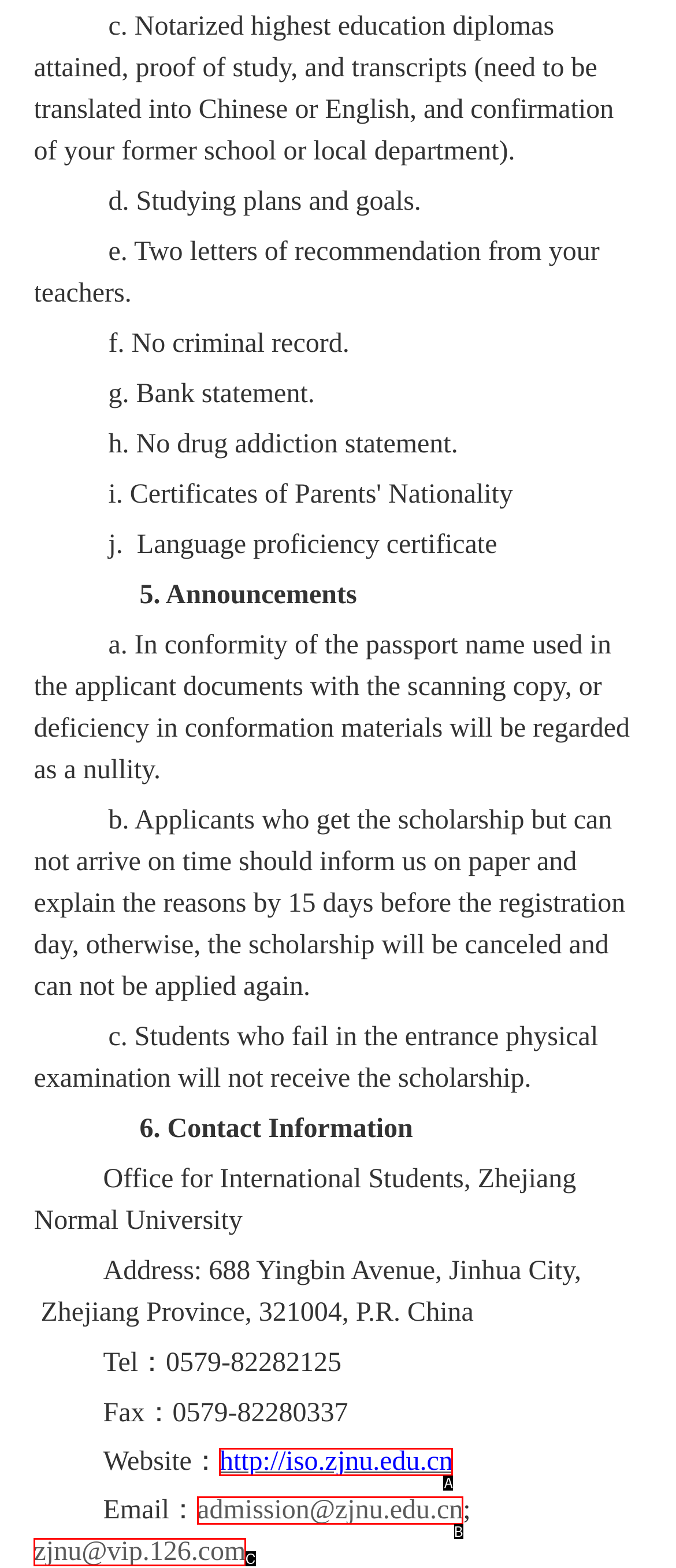Identify the HTML element that corresponds to the following description: admission@zjnu.edu.cn Provide the letter of the best matching option.

B